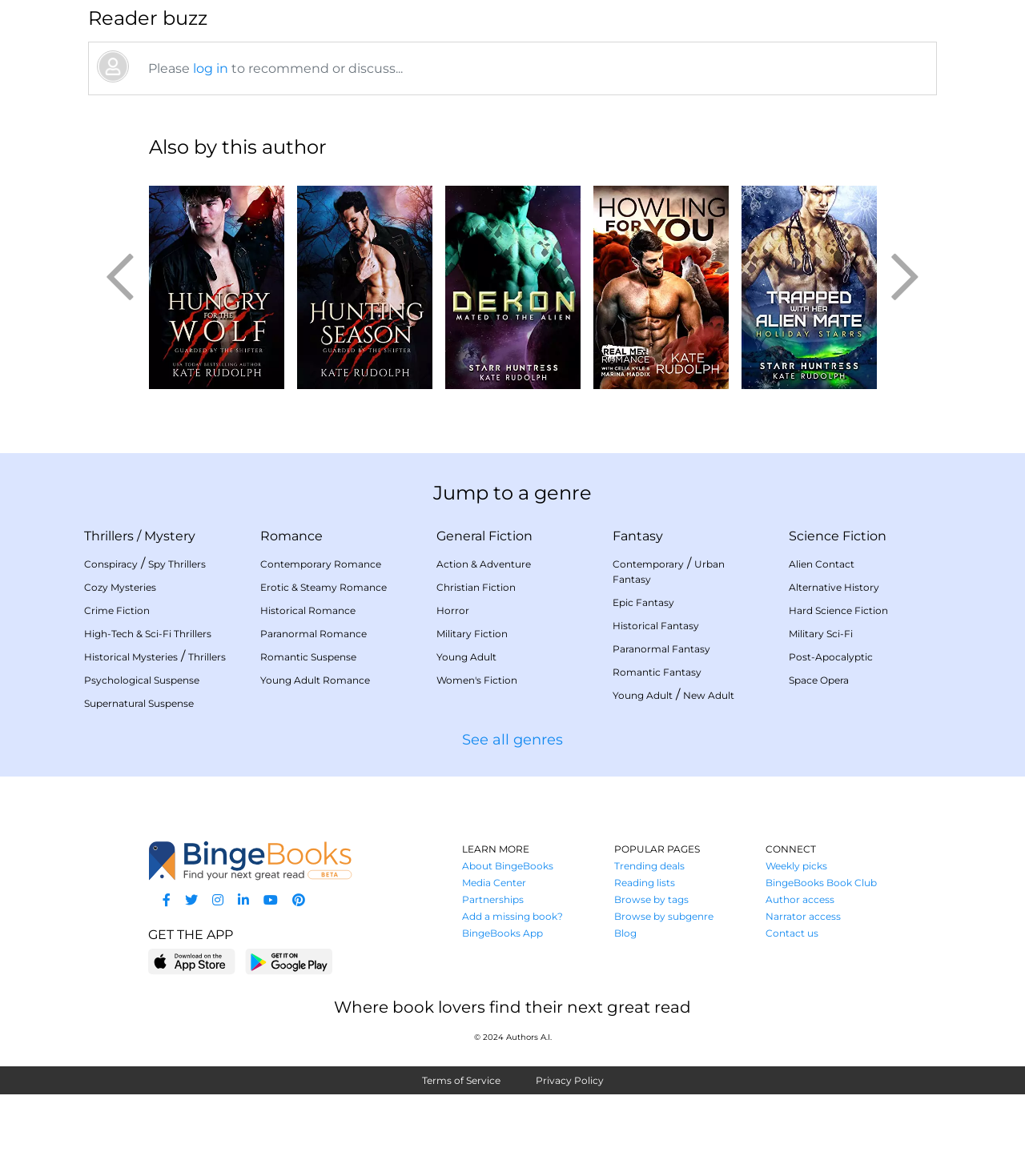Find the bounding box coordinates of the clickable region needed to perform the following instruction: "jump to Thrillers". The coordinates should be provided as four float numbers between 0 and 1, i.e., [left, top, right, bottom].

[0.082, 0.449, 0.13, 0.462]